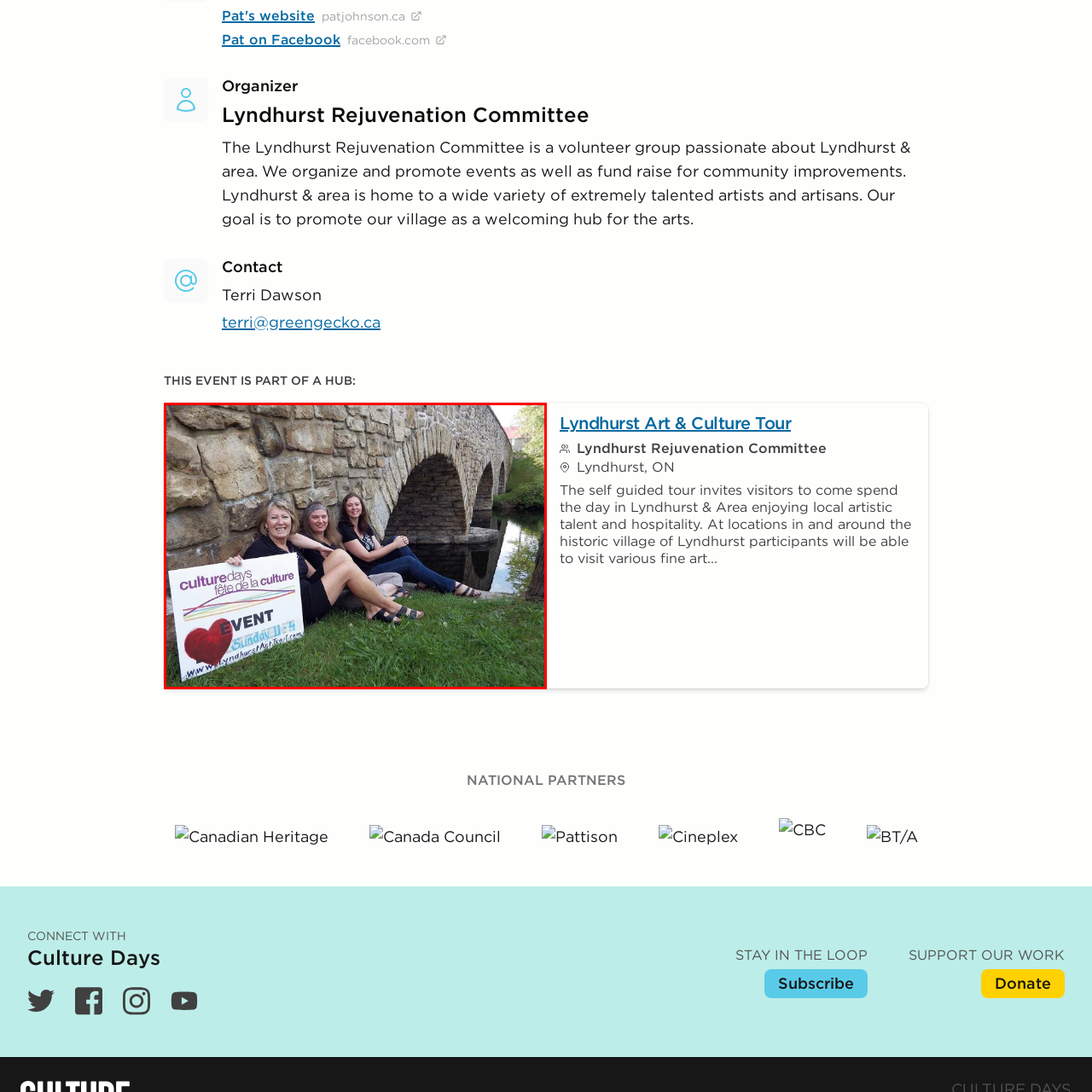Create a detailed narrative of the image inside the red-lined box.

The image captures three smiling women sitting on the grass next to a scenic stone bridge, which arches over a tranquil waterway. They are all engaged in promoting an upcoming event as part of "Culture Days" (fête de la culture), with one woman holding a colorful sign that clearly states "EVENT" and the date "Sunday 11" along with a website link for further information. The atmosphere exudes a sense of community and celebration, perfectly encapsulating the spirit of the Lyndhurst Art & Culture Tour, an initiative aiming to showcase local artistic talent and engage visitors in the vibrant culture of Lyndhurst and the surrounding area. The backdrop of the stone bridge and lush greenery adds to the inviting charm of the event's marketing effort.